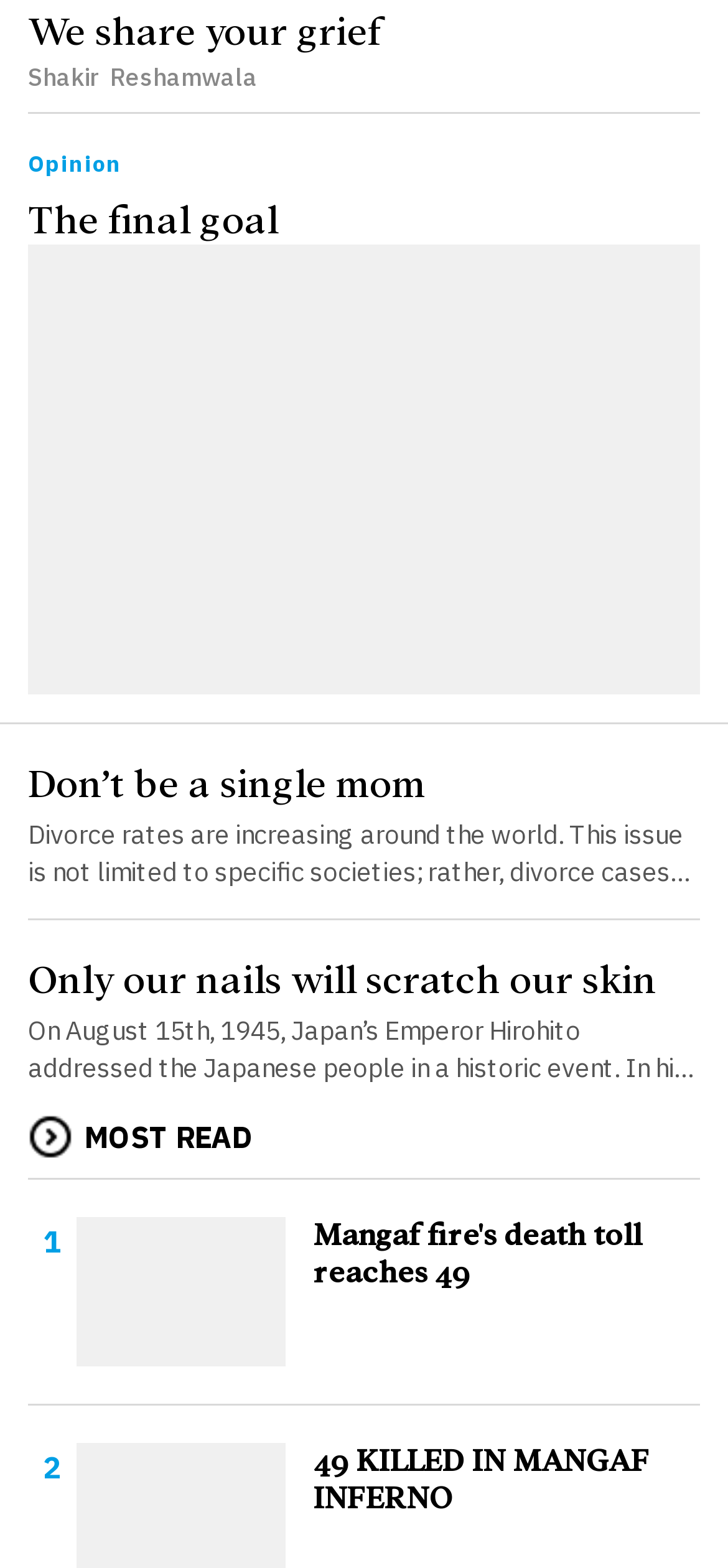Pinpoint the bounding box coordinates of the element you need to click to execute the following instruction: "Read the article 'The final goal'". The bounding box should be represented by four float numbers between 0 and 1, in the format [left, top, right, bottom].

[0.038, 0.126, 0.962, 0.156]